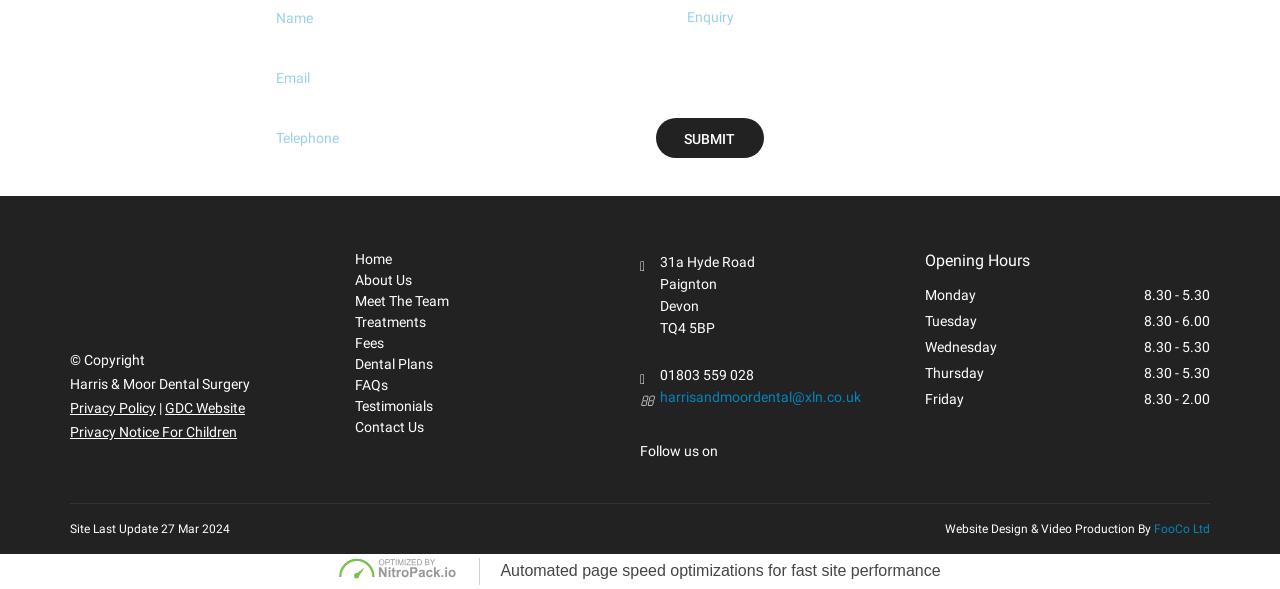Bounding box coordinates are to be given in the format (top-left x, top-left y, bottom-right x, bottom-right y). All values must be floating point numbers between 0 and 1. Provide the bounding box coordinate for the UI element described as: parent_node: Follow us on title="Facebook"

[0.57, 0.739, 0.594, 0.803]